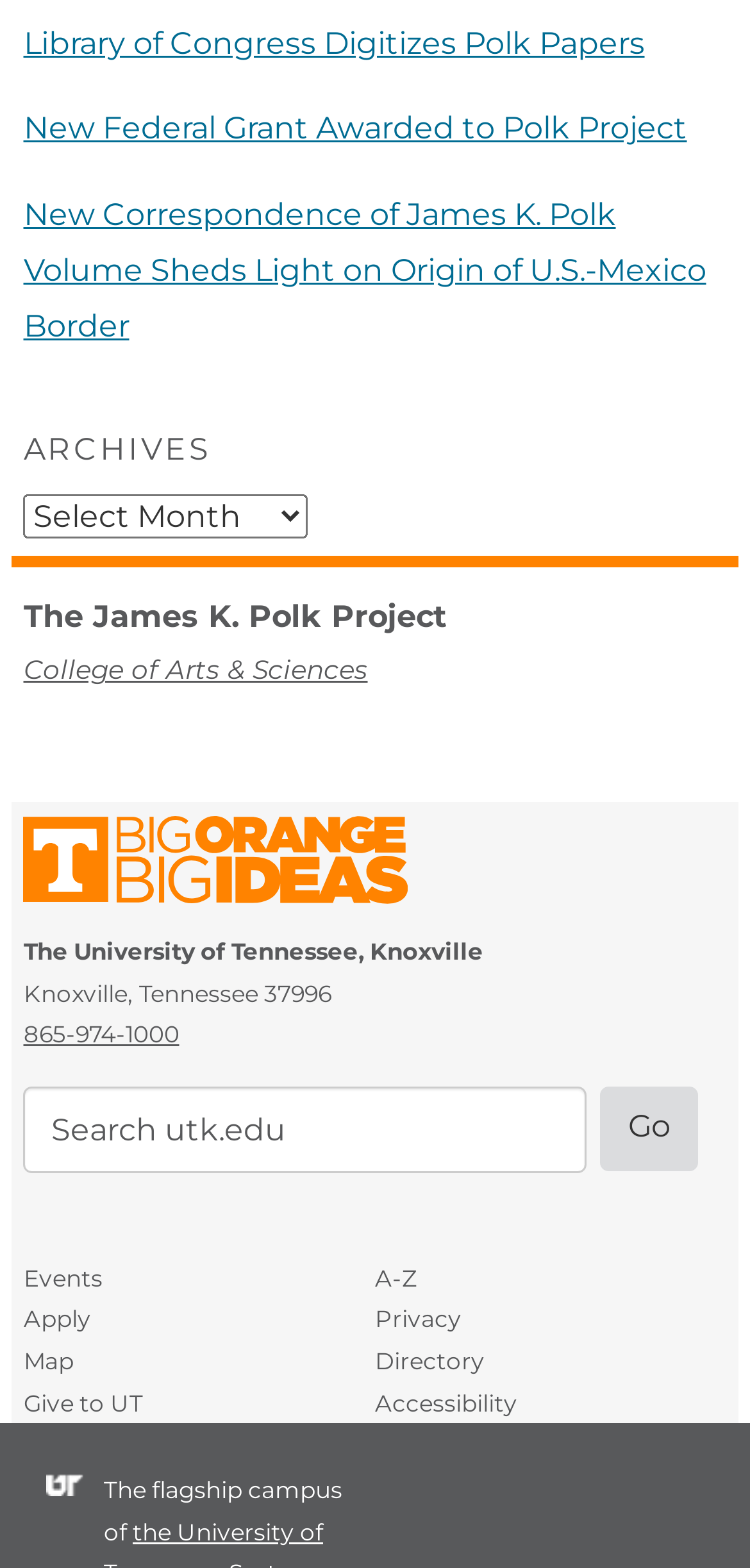Please identify the bounding box coordinates of the region to click in order to complete the task: "Call 865-974-1000". The coordinates must be four float numbers between 0 and 1, specified as [left, top, right, bottom].

[0.031, 0.65, 0.239, 0.669]